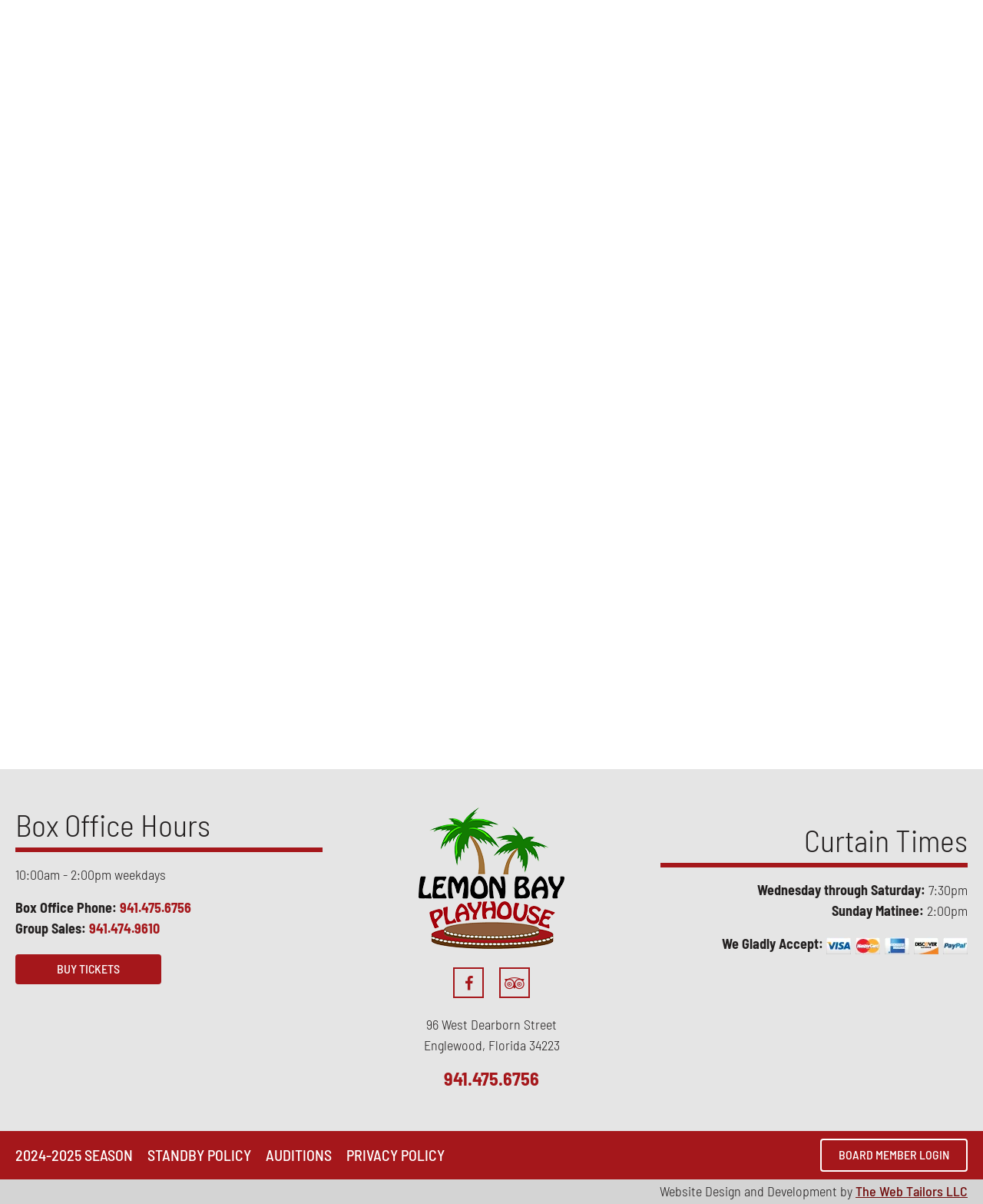Provide the bounding box coordinates of the section that needs to be clicked to accomplish the following instruction: "Check the website design and development information."

[0.87, 0.982, 0.984, 0.996]